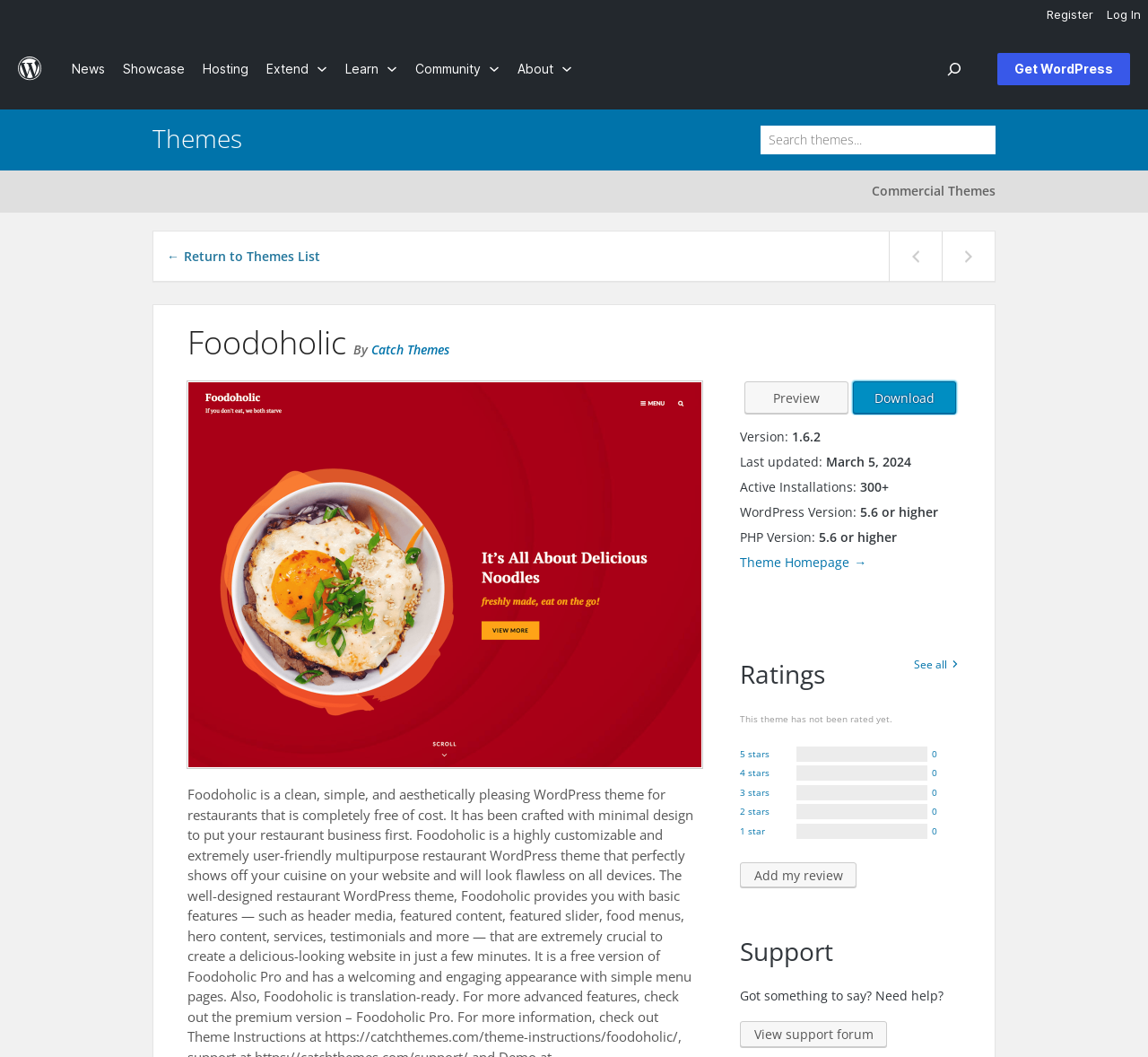Identify the bounding box coordinates of the element that should be clicked to fulfill this task: "Preview the Foodoholic theme". The coordinates should be provided as four float numbers between 0 and 1, i.e., [left, top, right, bottom].

[0.649, 0.361, 0.739, 0.392]